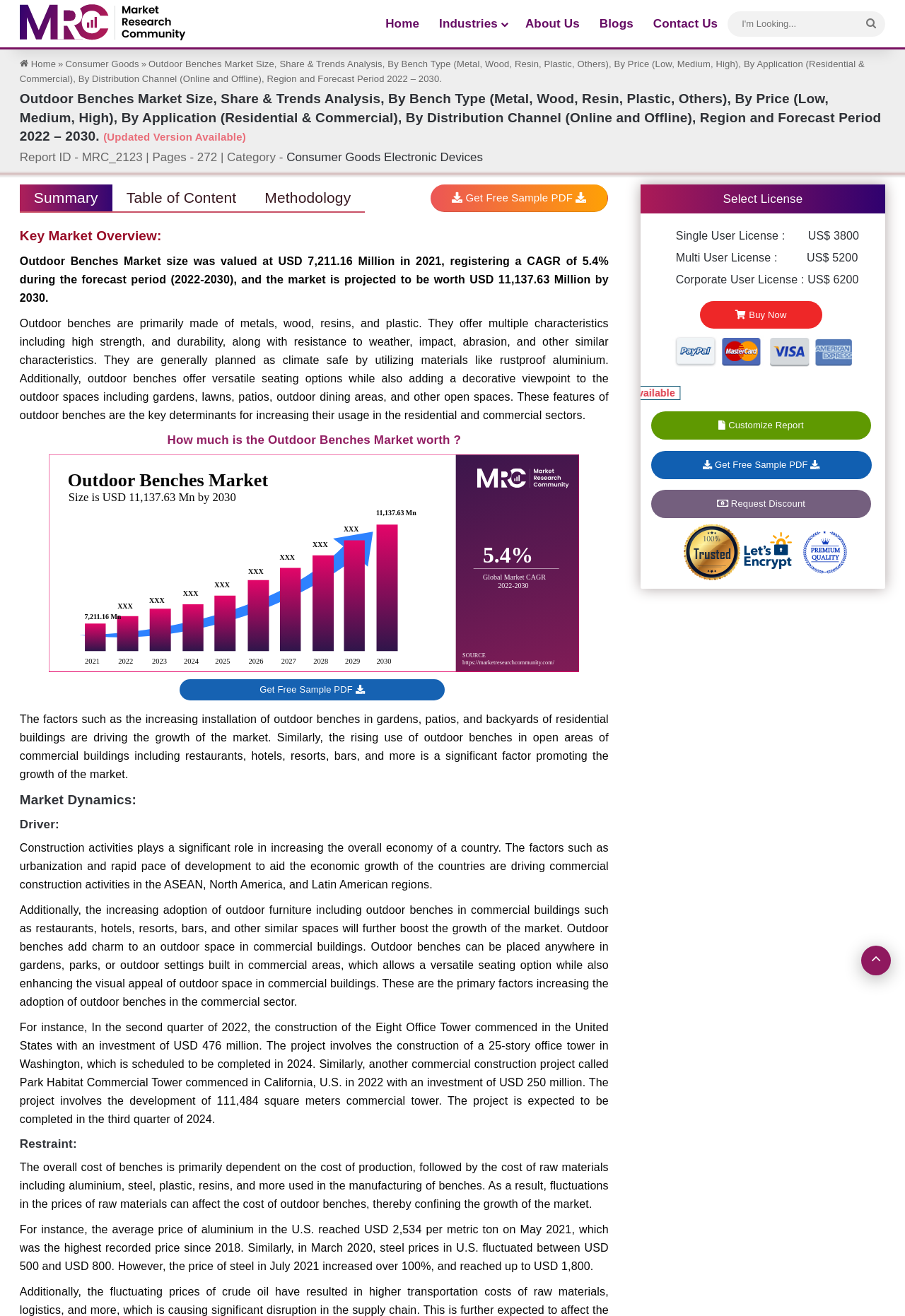Pinpoint the bounding box coordinates of the clickable area necessary to execute the following instruction: "Customize the report". The coordinates should be given as four float numbers between 0 and 1, namely [left, top, right, bottom].

[0.719, 0.313, 0.963, 0.334]